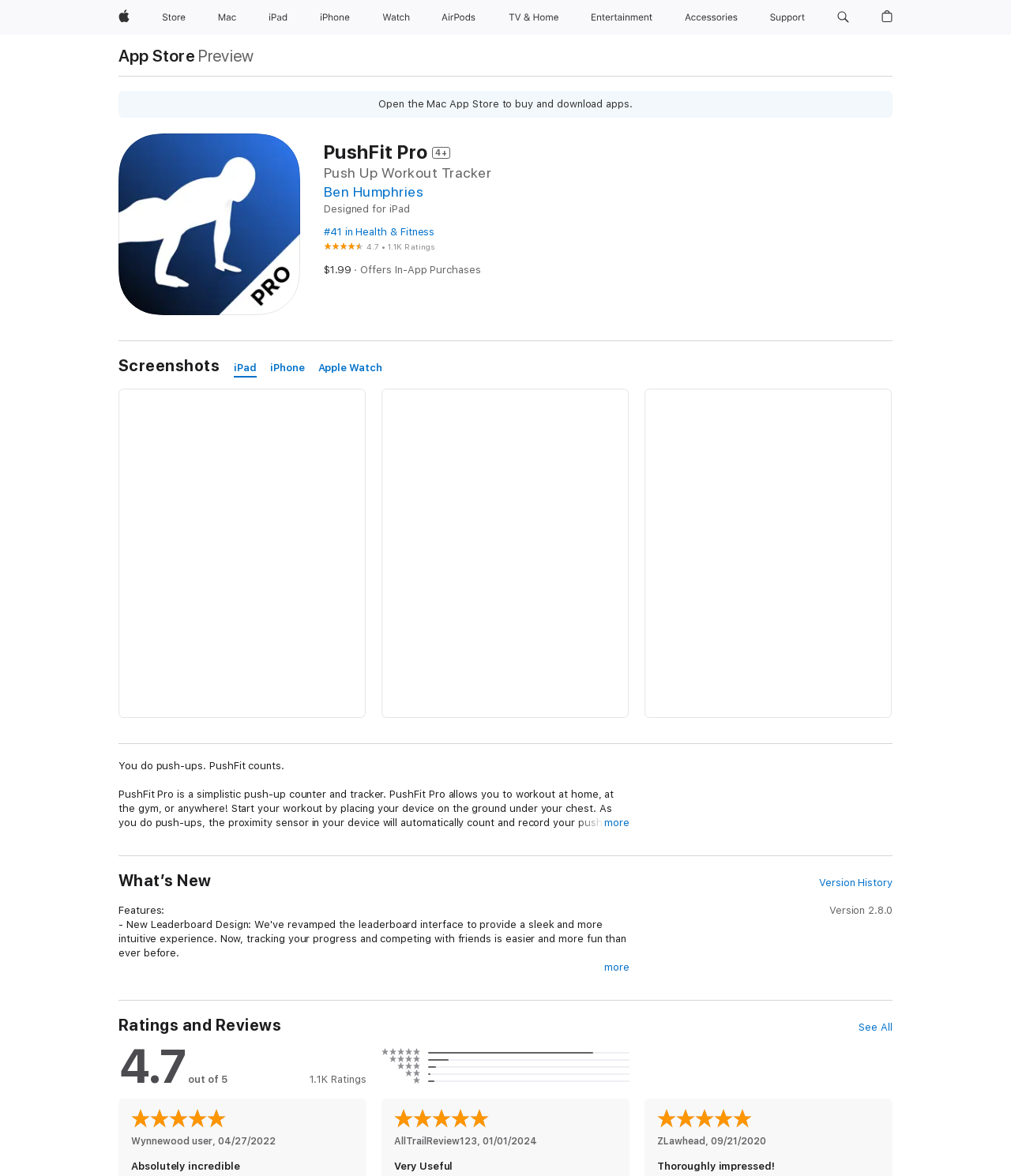Answer the question below using just one word or a short phrase: 
What devices is the app compatible with?

iPad, iPhone, Apple Watch